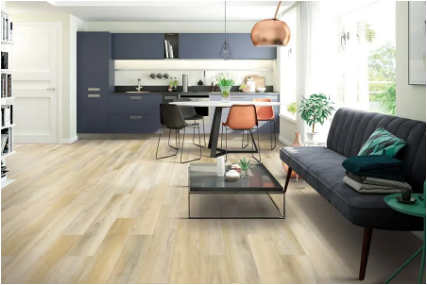How many chairs are there at the dining table?
Based on the image, give a one-word or short phrase answer.

six